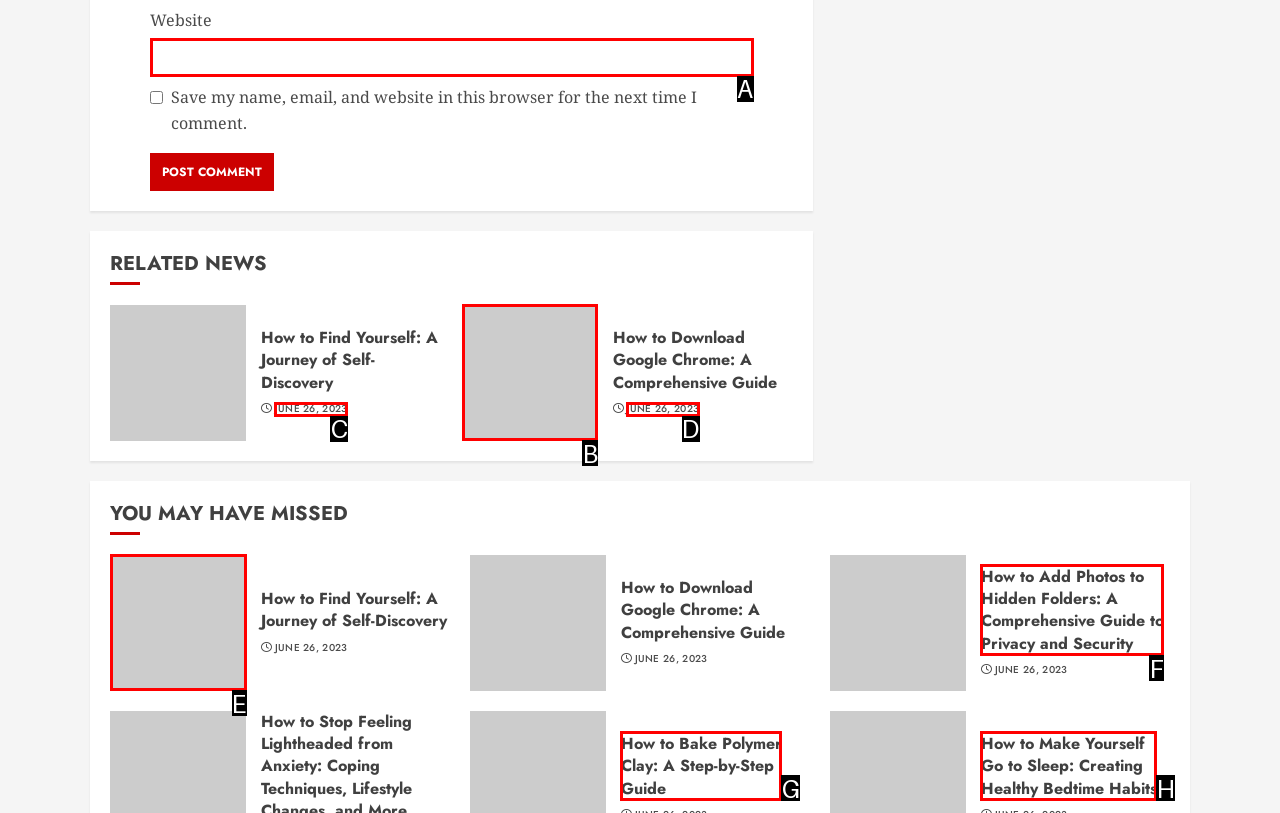Identify which HTML element should be clicked to fulfill this instruction: View how to download Google Chrome guide Reply with the correct option's letter.

B